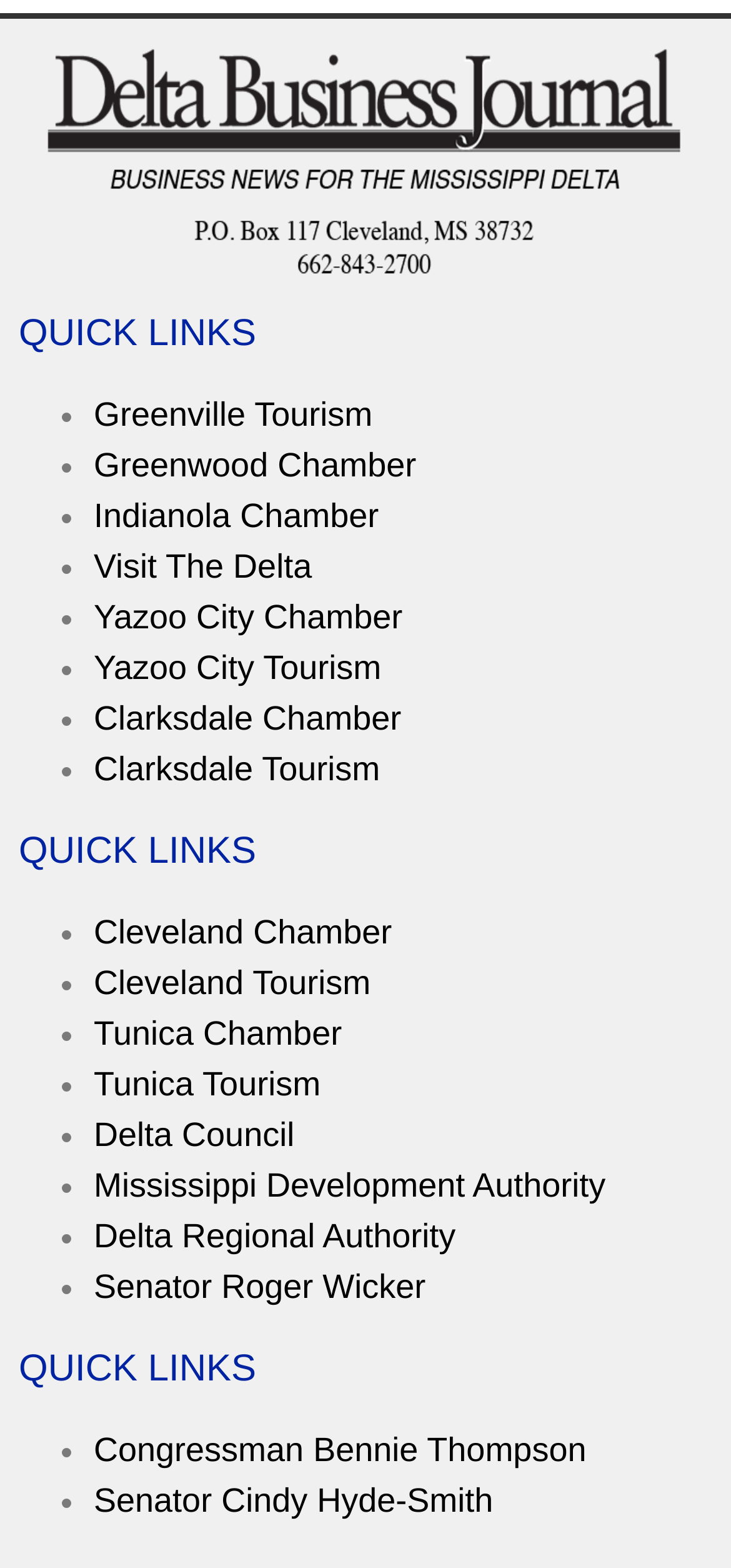Determine the bounding box coordinates of the clickable region to execute the instruction: "view Senator Roger Wicker's page". The coordinates should be four float numbers between 0 and 1, denoted as [left, top, right, bottom].

[0.128, 0.809, 0.582, 0.833]